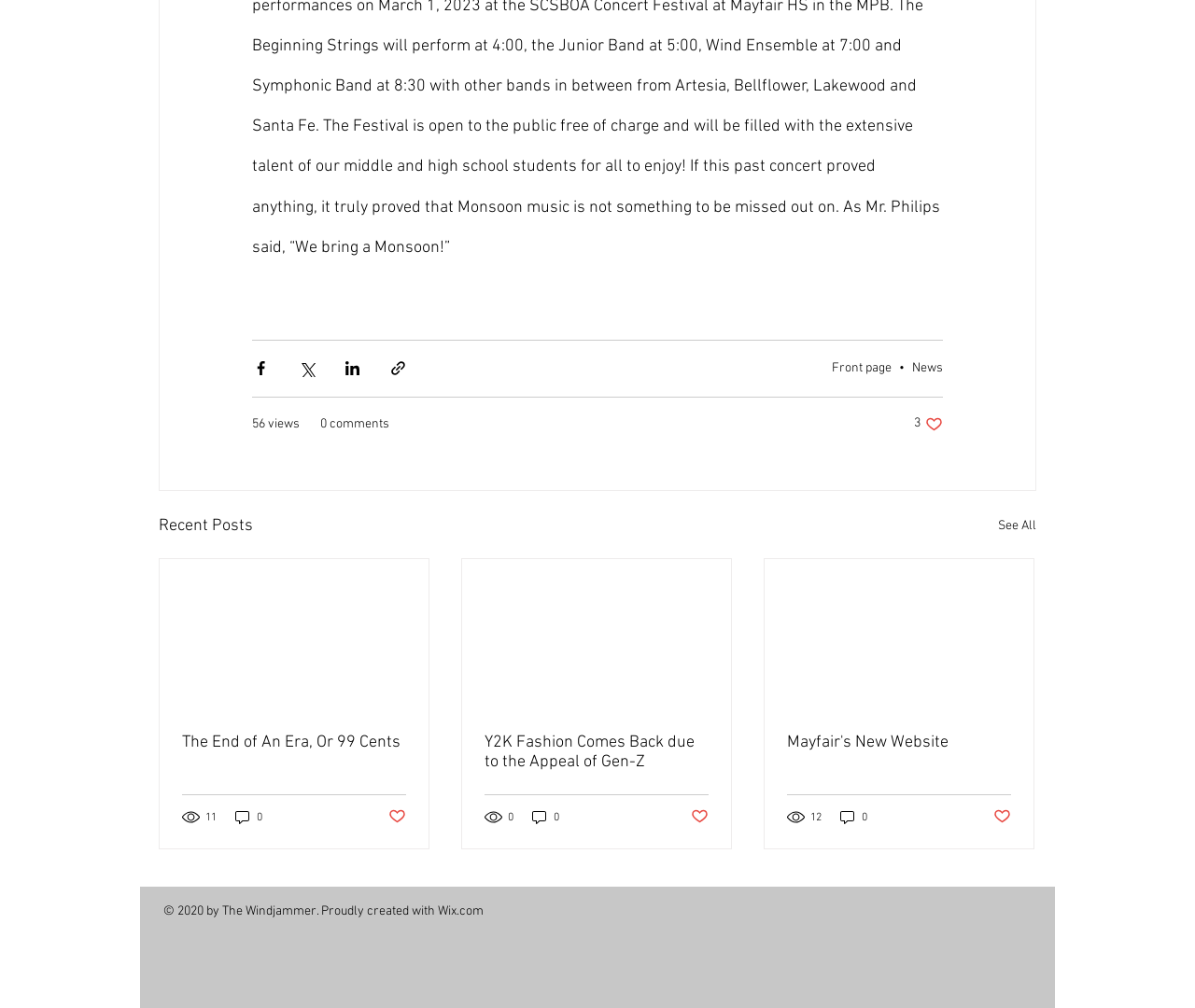Using a single word or phrase, answer the following question: 
What is the title of the first article?

The End of An Era, Or 99 Cents